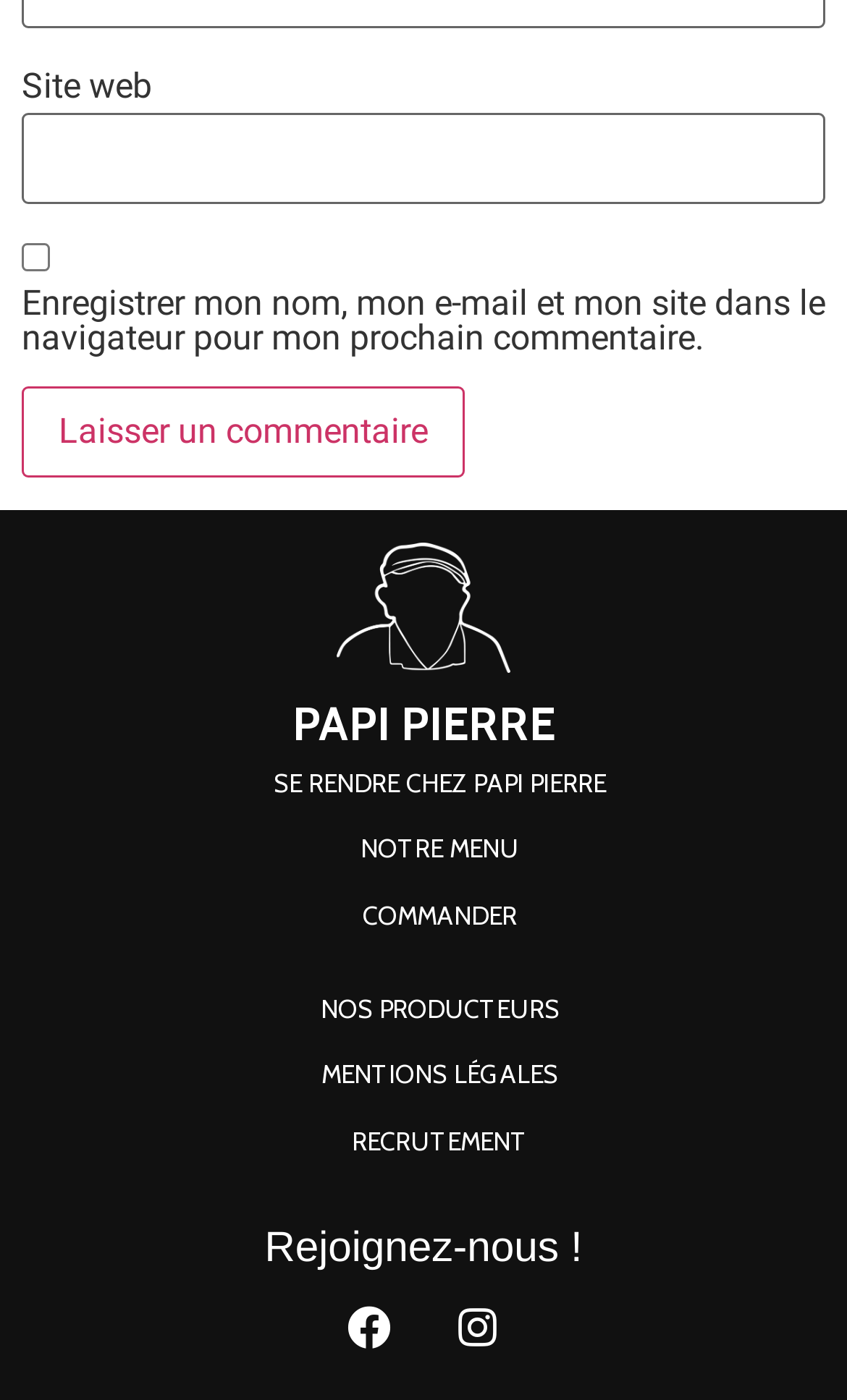Determine the bounding box coordinates of the clickable region to follow the instruction: "Visit PAPI PIERRE".

[0.345, 0.495, 0.655, 0.536]